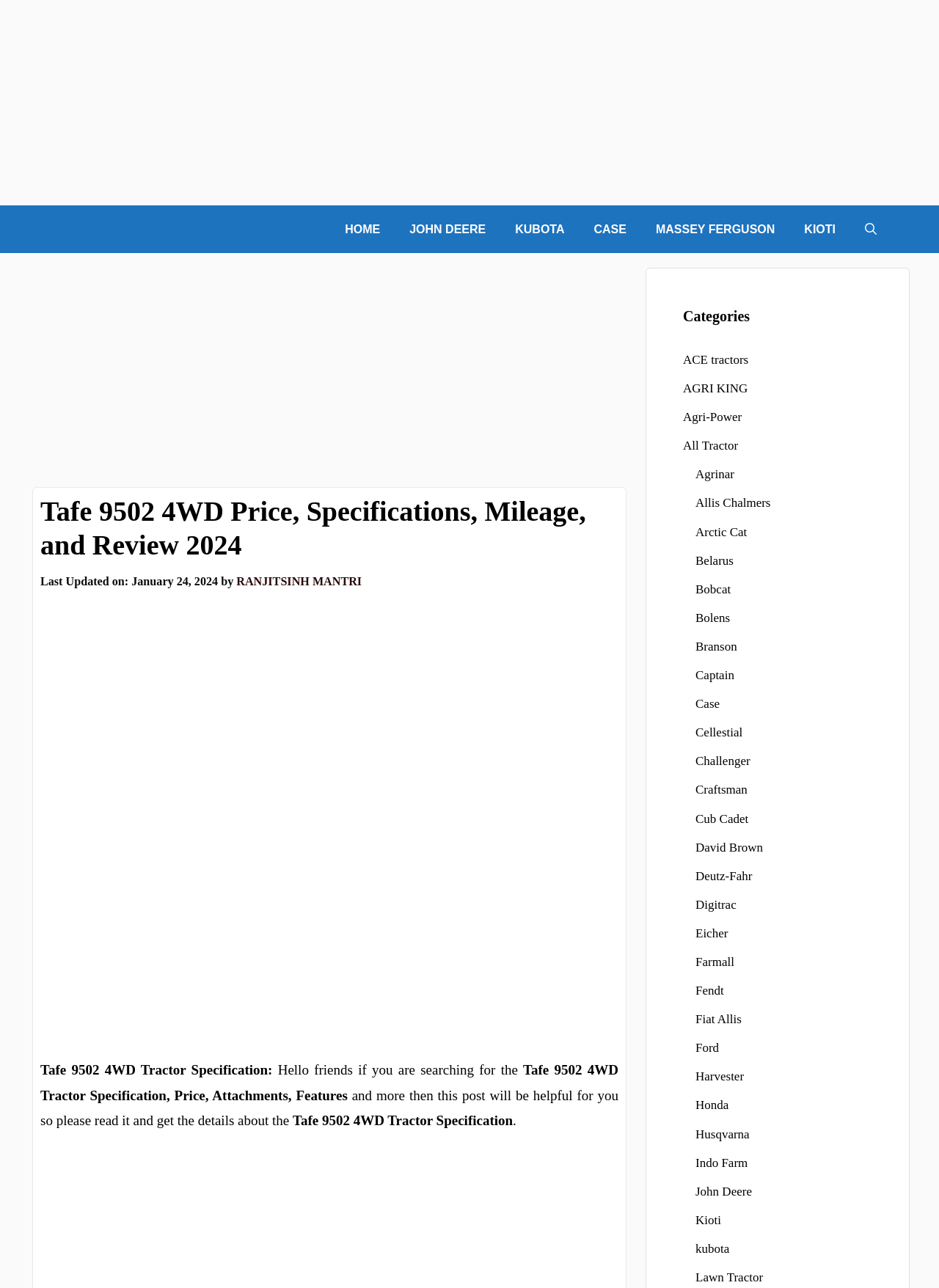Determine the title of the webpage and give its text content.

Tafe 9502 4WD Price, Specifications, Mileage, and Review 2024